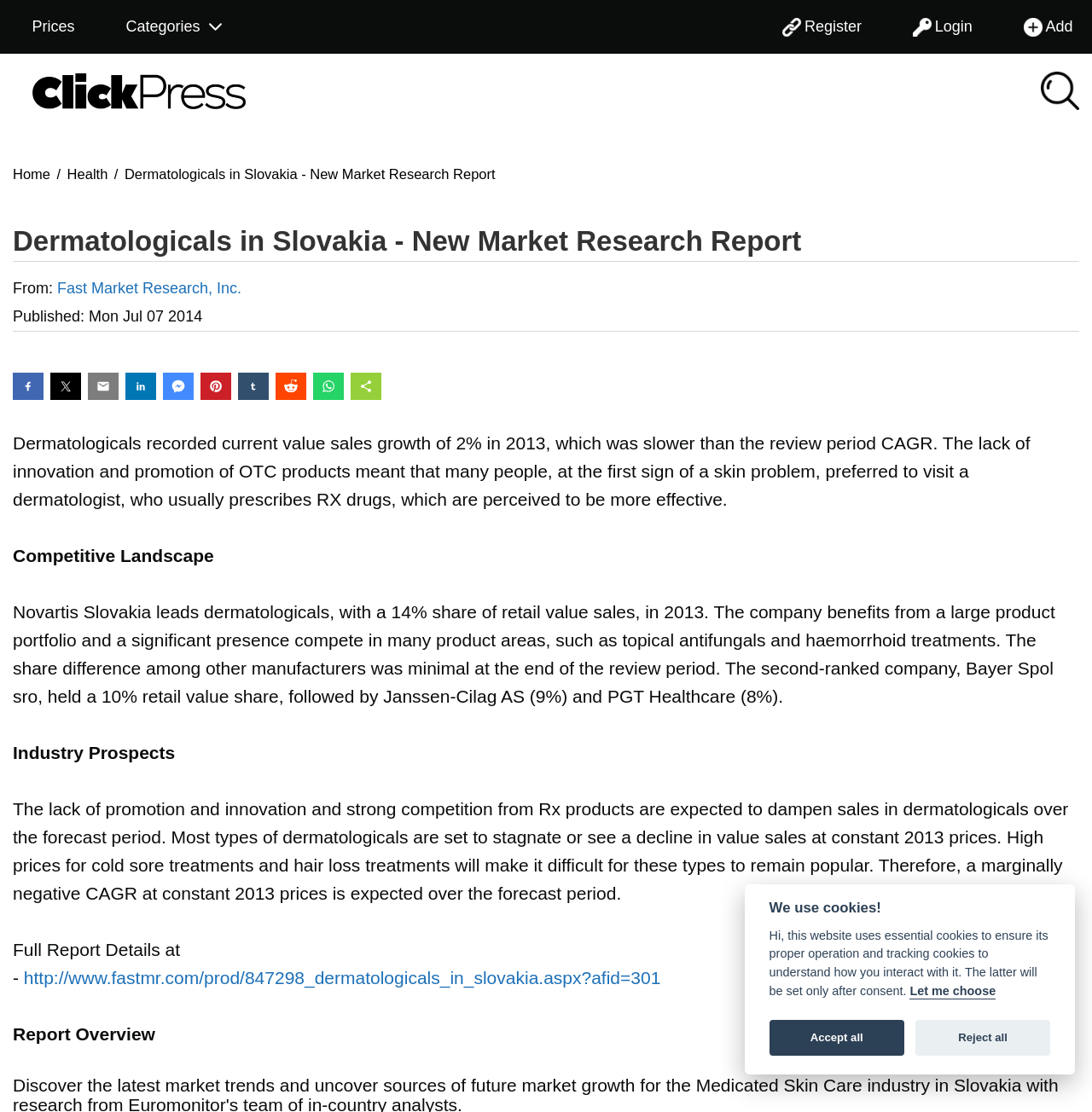Given the element description "Let me choose", identify the bounding box of the corresponding UI element.

[0.833, 0.885, 0.912, 0.899]